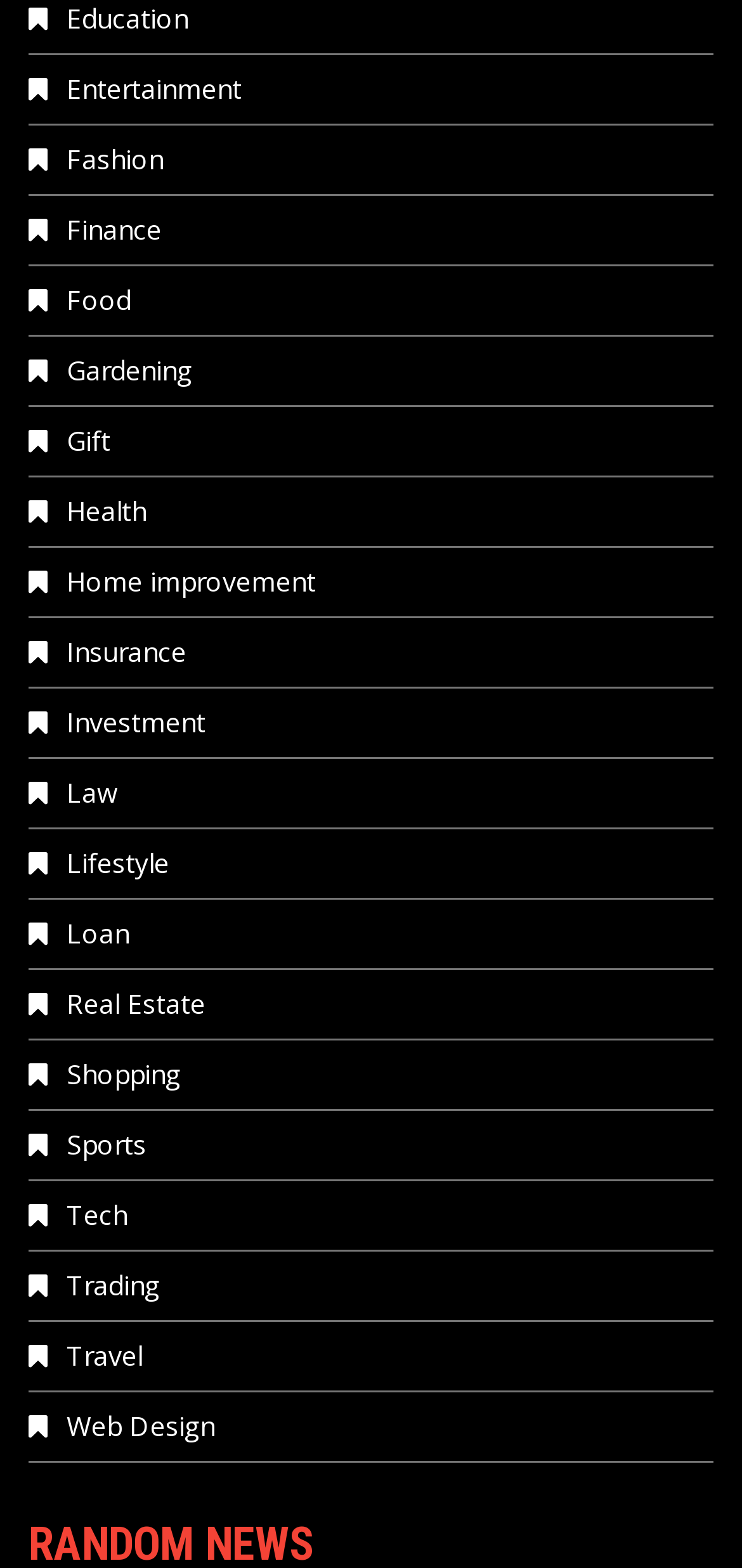Determine the bounding box coordinates for the UI element described. Format the coordinates as (top-left x, top-left y, bottom-right x, bottom-right y) and ensure all values are between 0 and 1. Element description: Food

[0.038, 0.18, 0.177, 0.203]